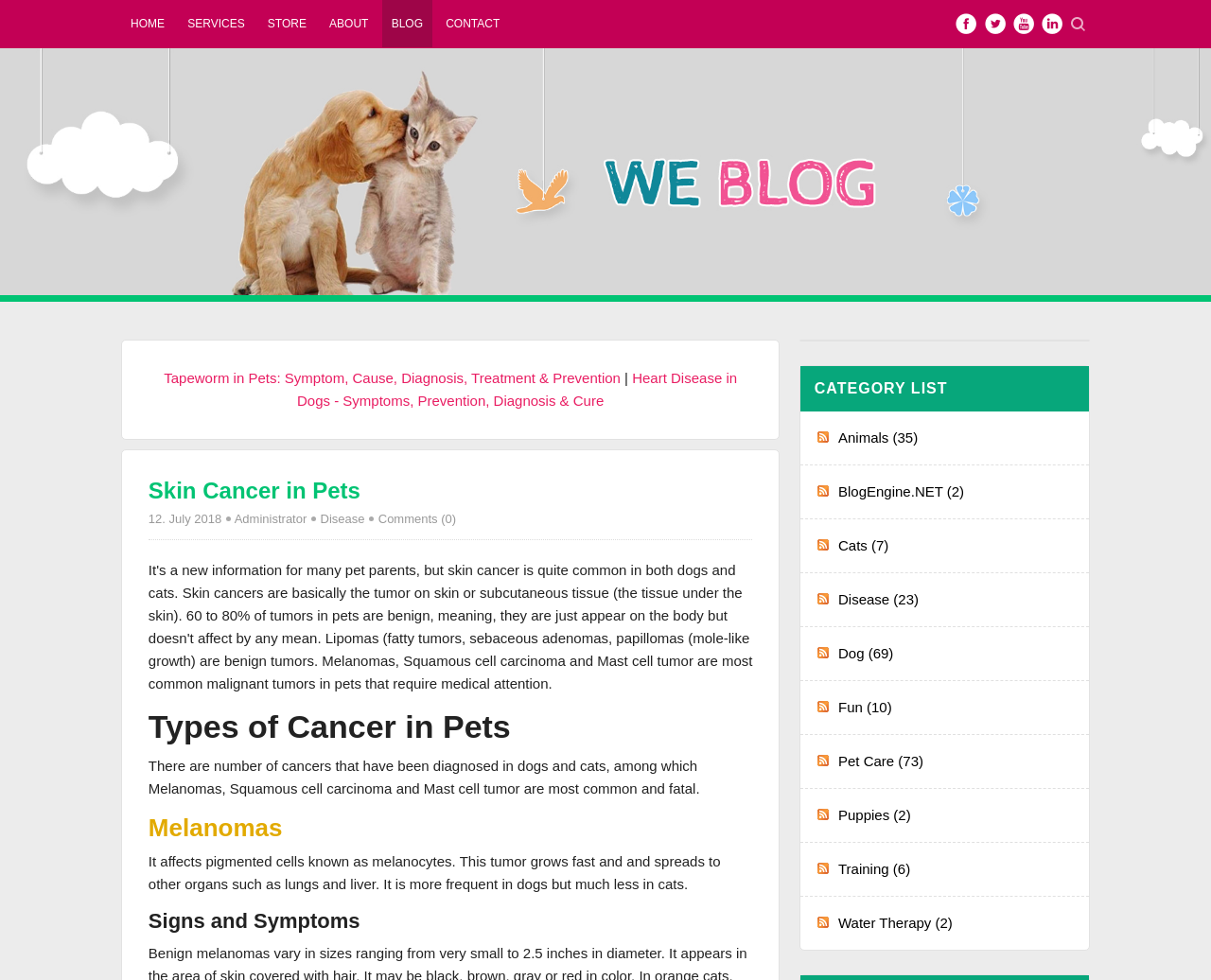Please mark the clickable region by giving the bounding box coordinates needed to complete this instruction: "Search for pet news".

[0.884, 0.017, 0.9, 0.032]